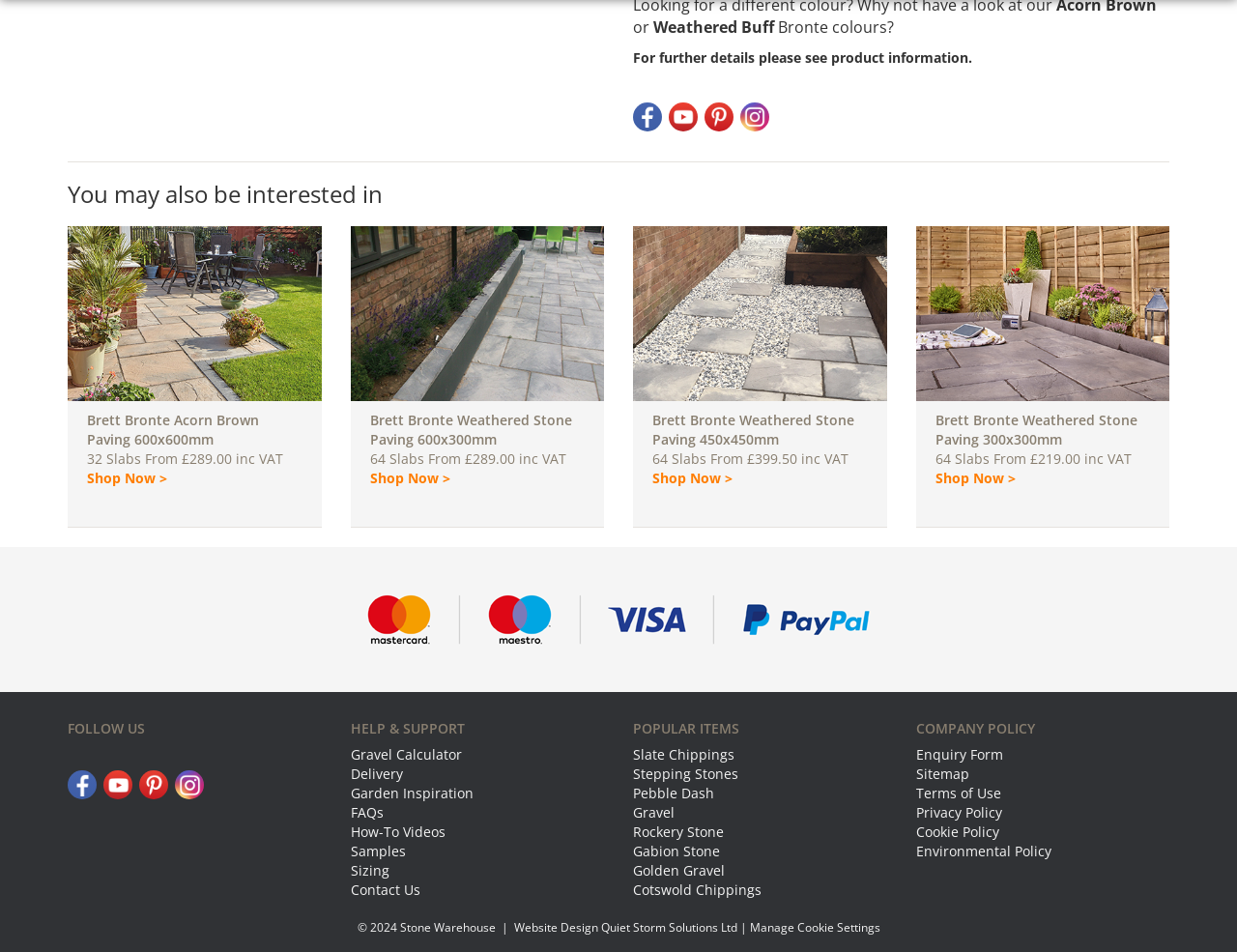Find and provide the bounding box coordinates for the UI element described here: "Shop Now >". The coordinates should be given as four float numbers between 0 and 1: [left, top, right, bottom].

[0.299, 0.492, 0.364, 0.512]